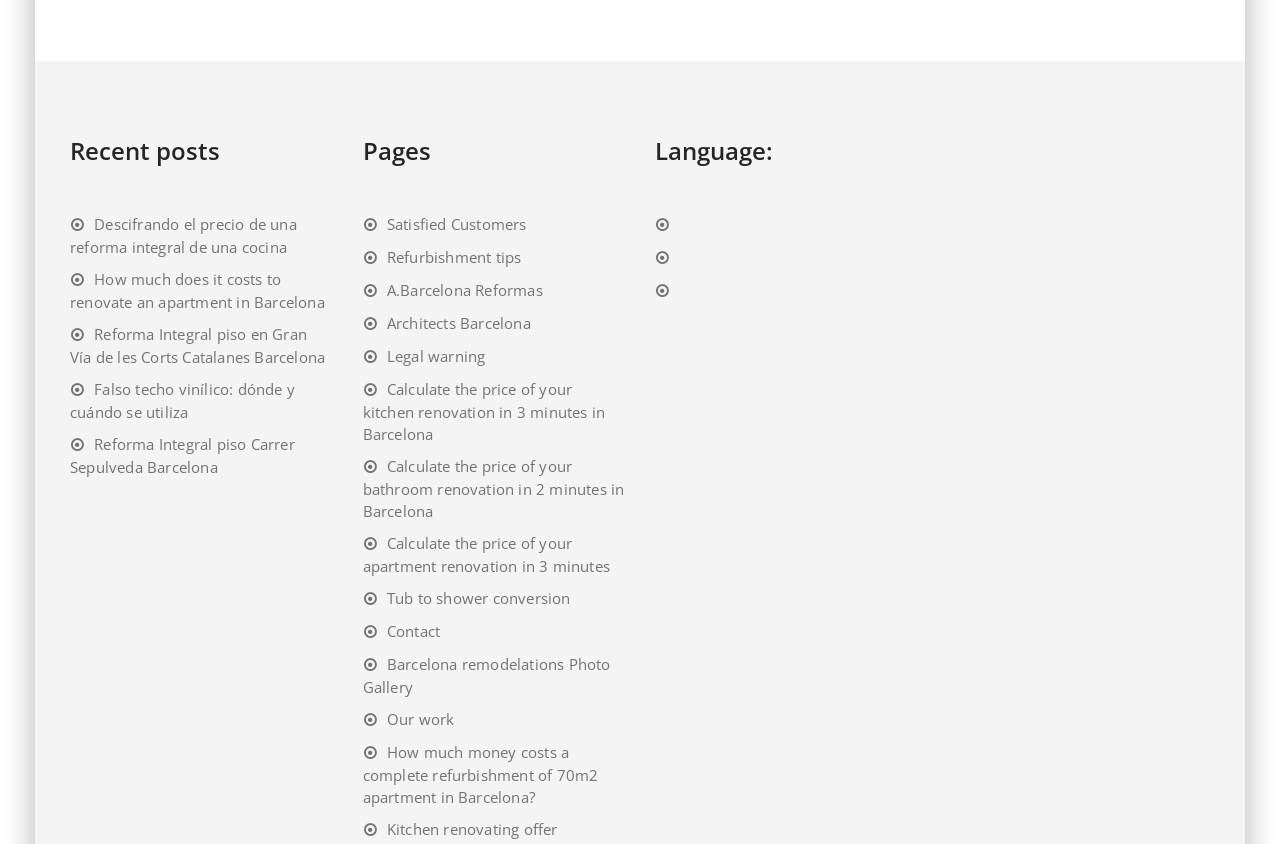Please identify the bounding box coordinates of the area I need to click to accomplish the following instruction: "Calculate the price of your kitchen renovation".

[0.283, 0.449, 0.473, 0.526]